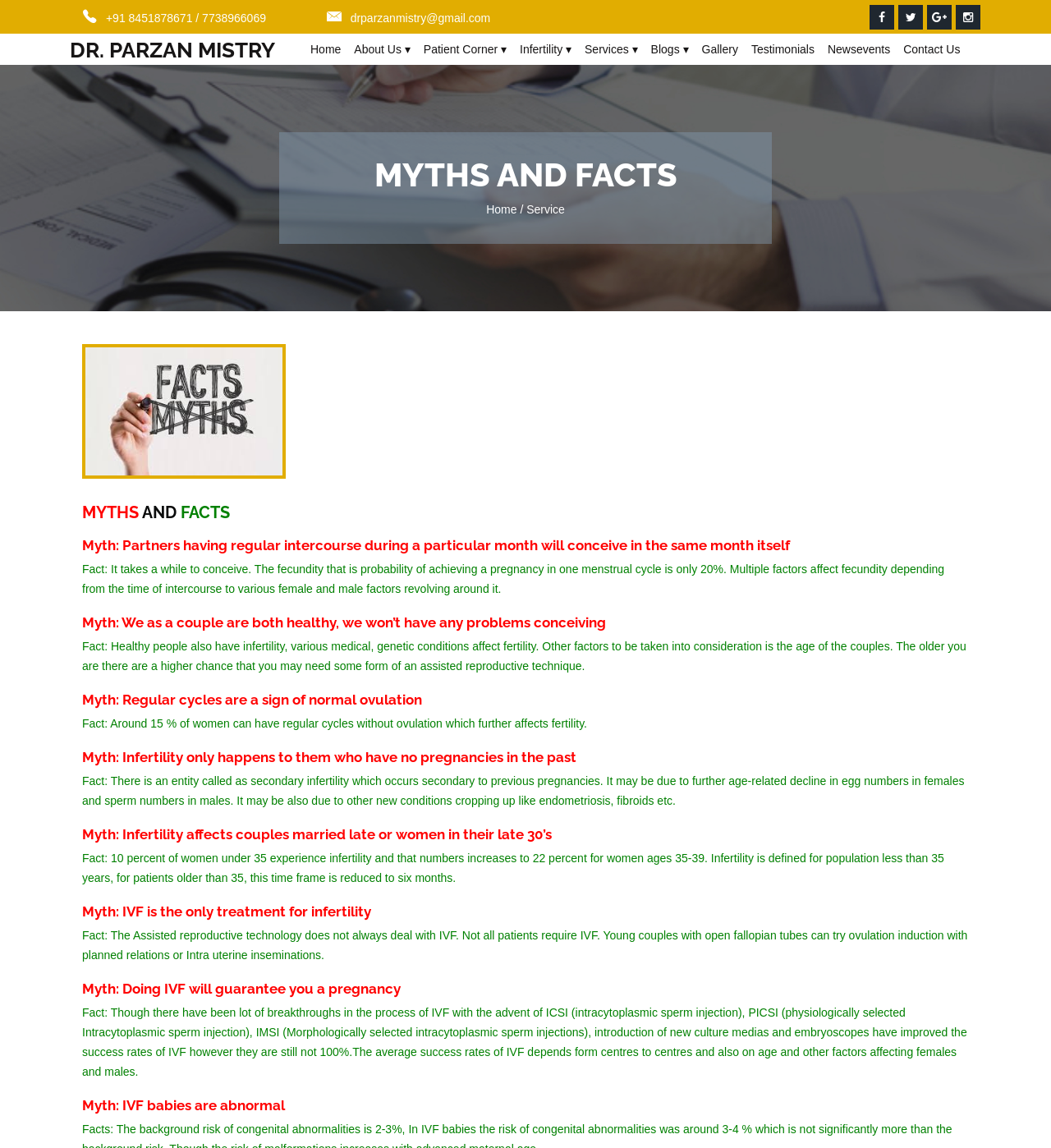Find the bounding box coordinates for the UI element that matches this description: "Contact Us".

[0.853, 0.029, 0.92, 0.057]